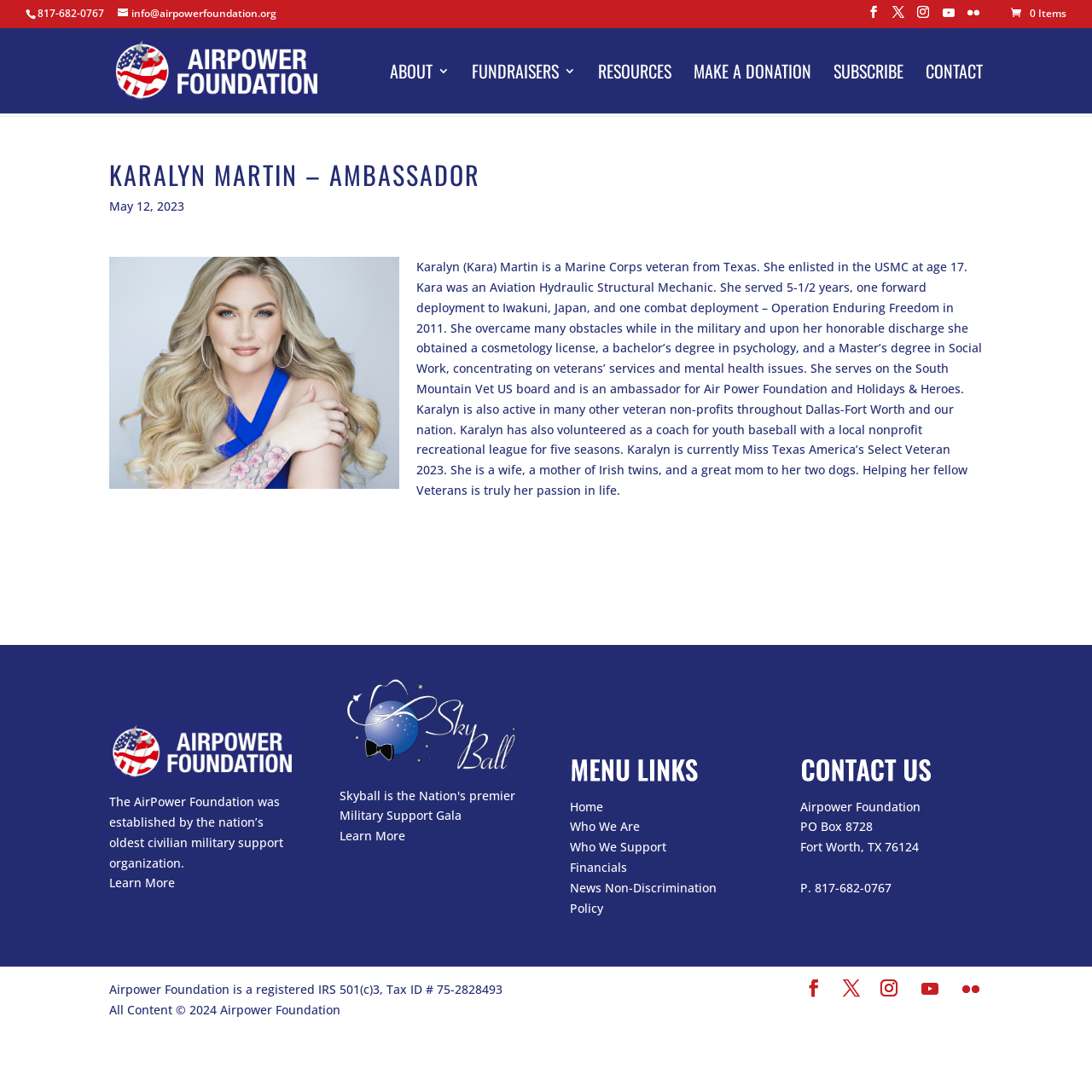Please identify the bounding box coordinates of the region to click in order to complete the given instruction: "Watch videos on YouTube". The coordinates should be four float numbers between 0 and 1, i.e., [left, top, right, bottom].

[0.862, 0.006, 0.875, 0.025]